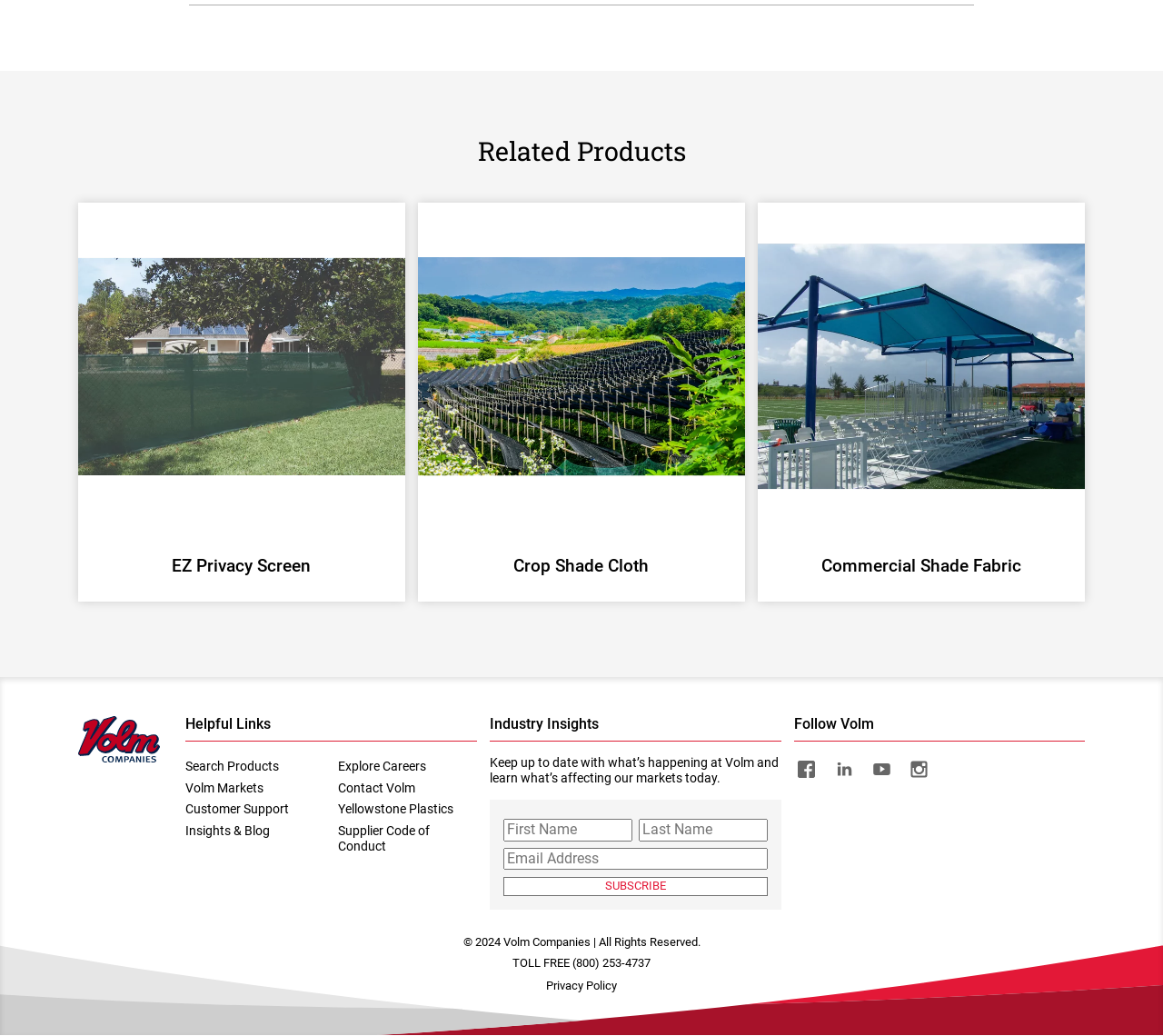Provide a one-word or short-phrase answer to the question:
What can you do with the 'Subscribe' button?

Subscribe to newsletter